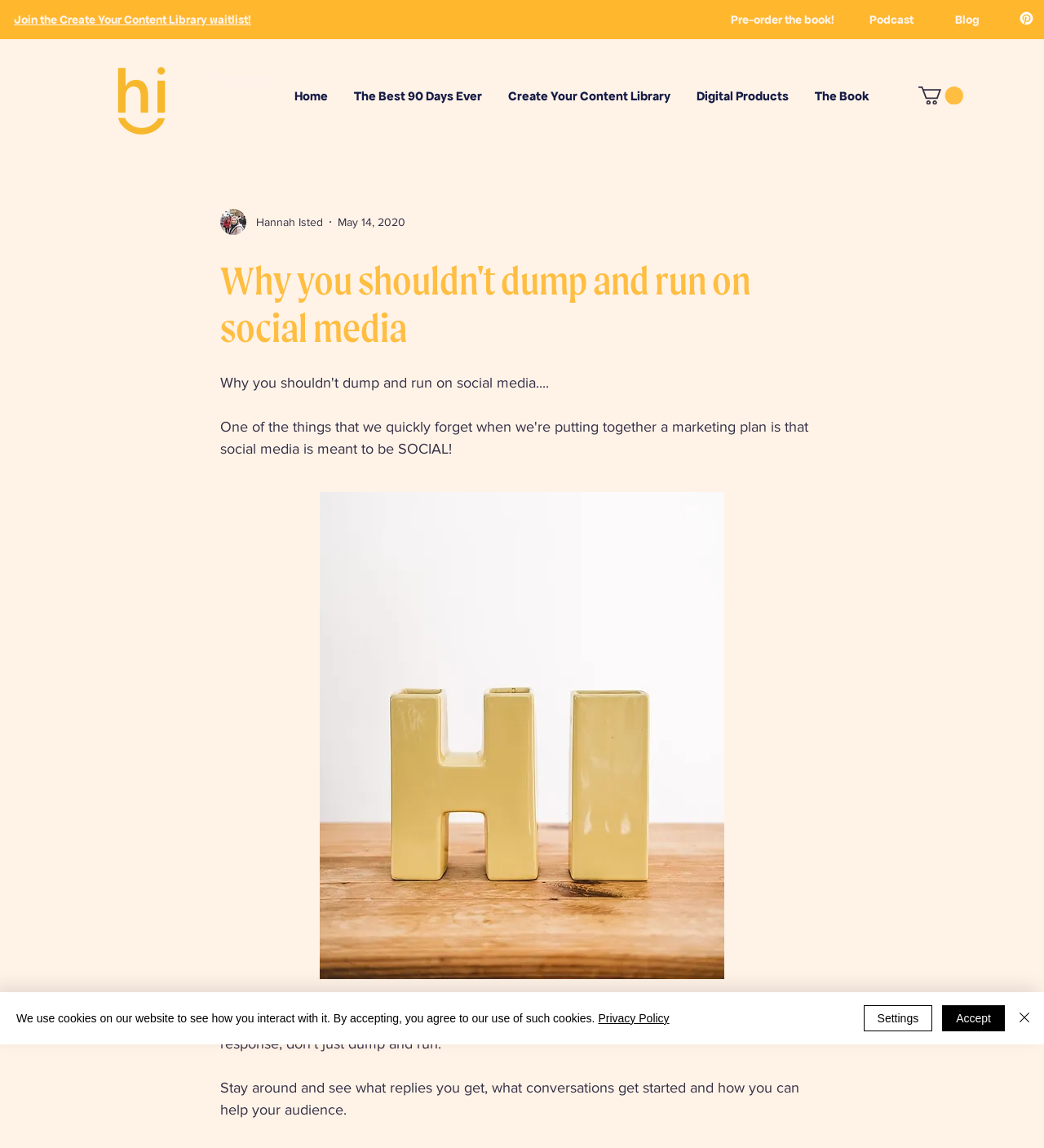What is the author's name?
Using the screenshot, give a one-word or short phrase answer.

Hannah Isted